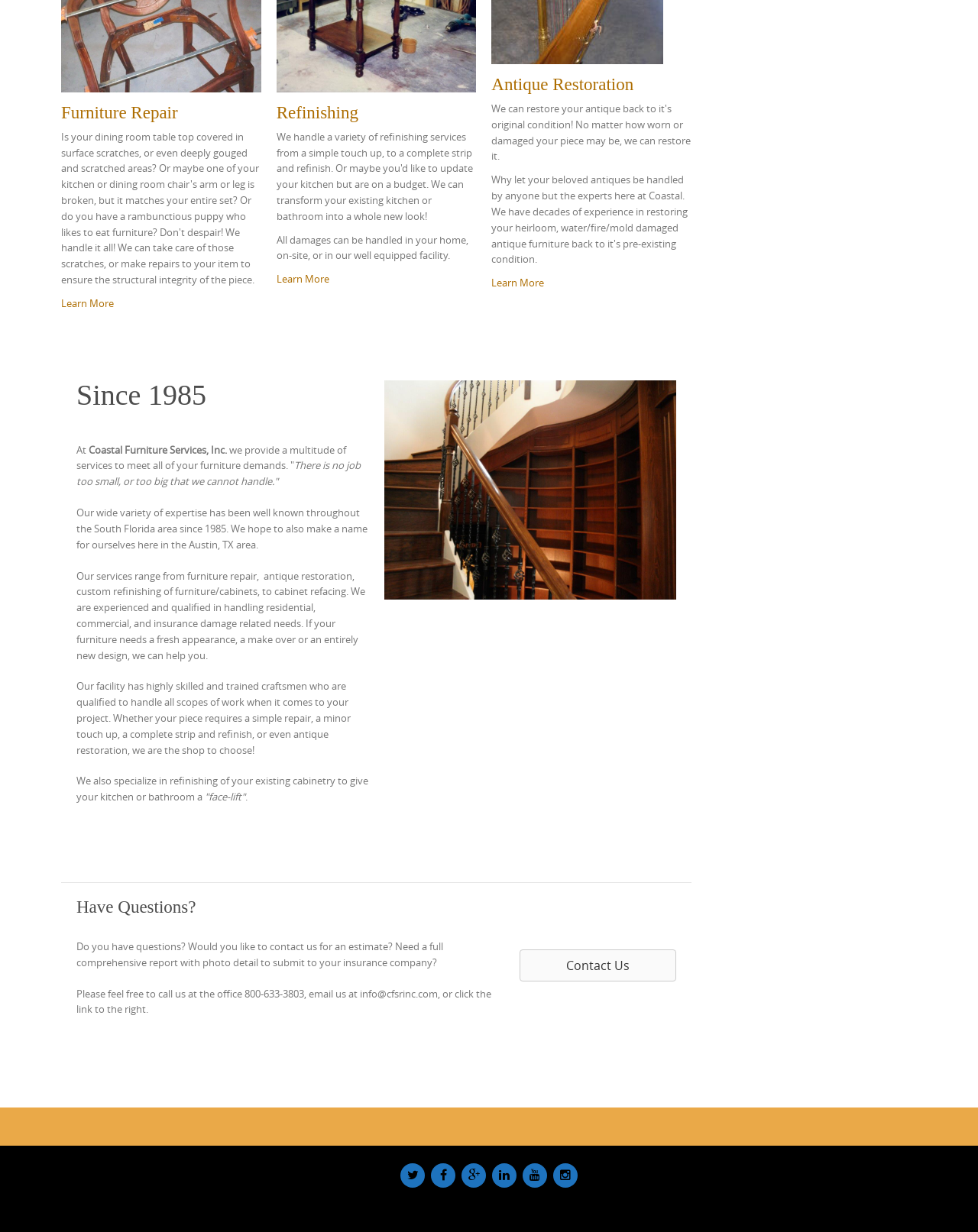Bounding box coordinates should be in the format (top-left x, top-left y, bottom-right x, bottom-right y) and all values should be floating point numbers between 0 and 1. Determine the bounding box coordinate for the UI element described as: title="Facebook"

[0.441, 0.944, 0.466, 0.964]